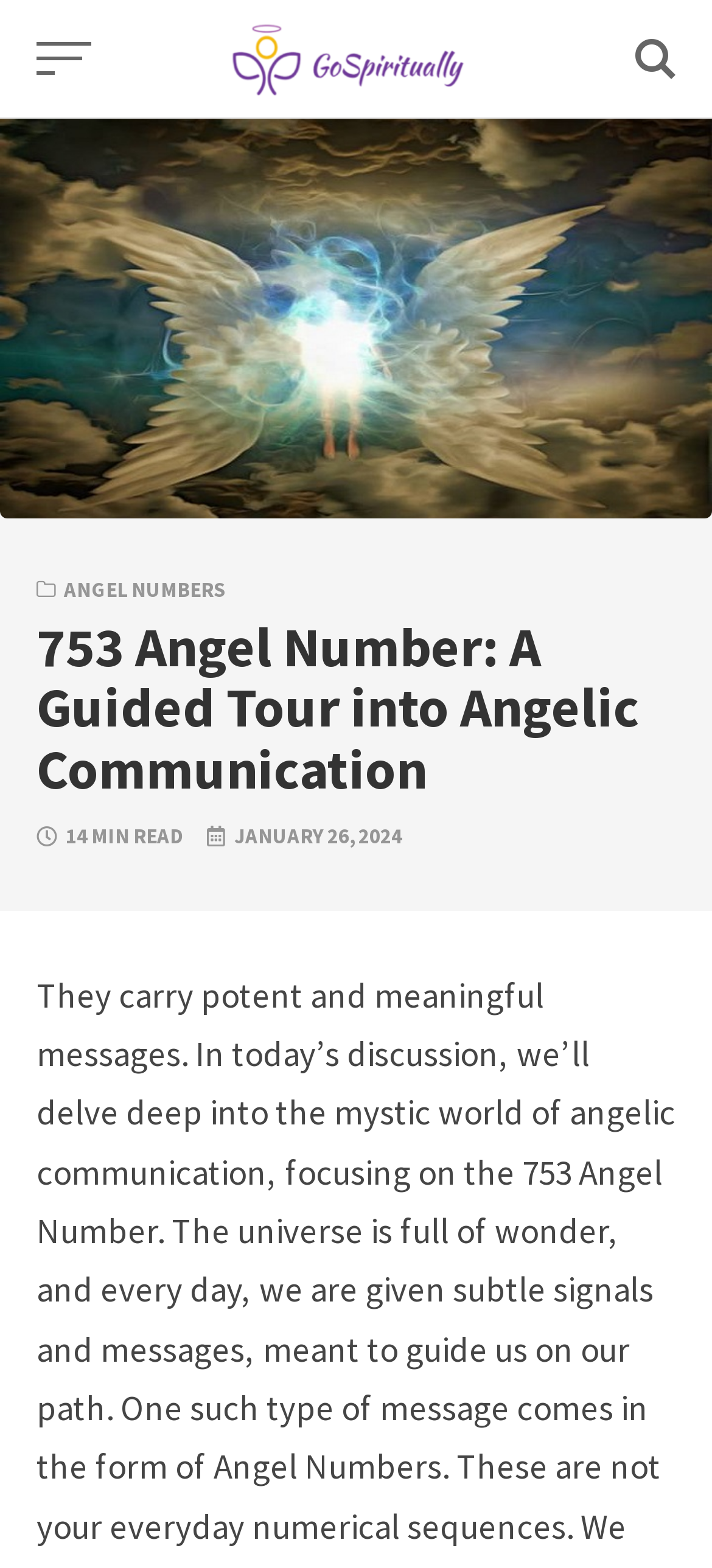What is the topic of the article?
Using the image as a reference, give a one-word or short phrase answer.

753 Angel Number